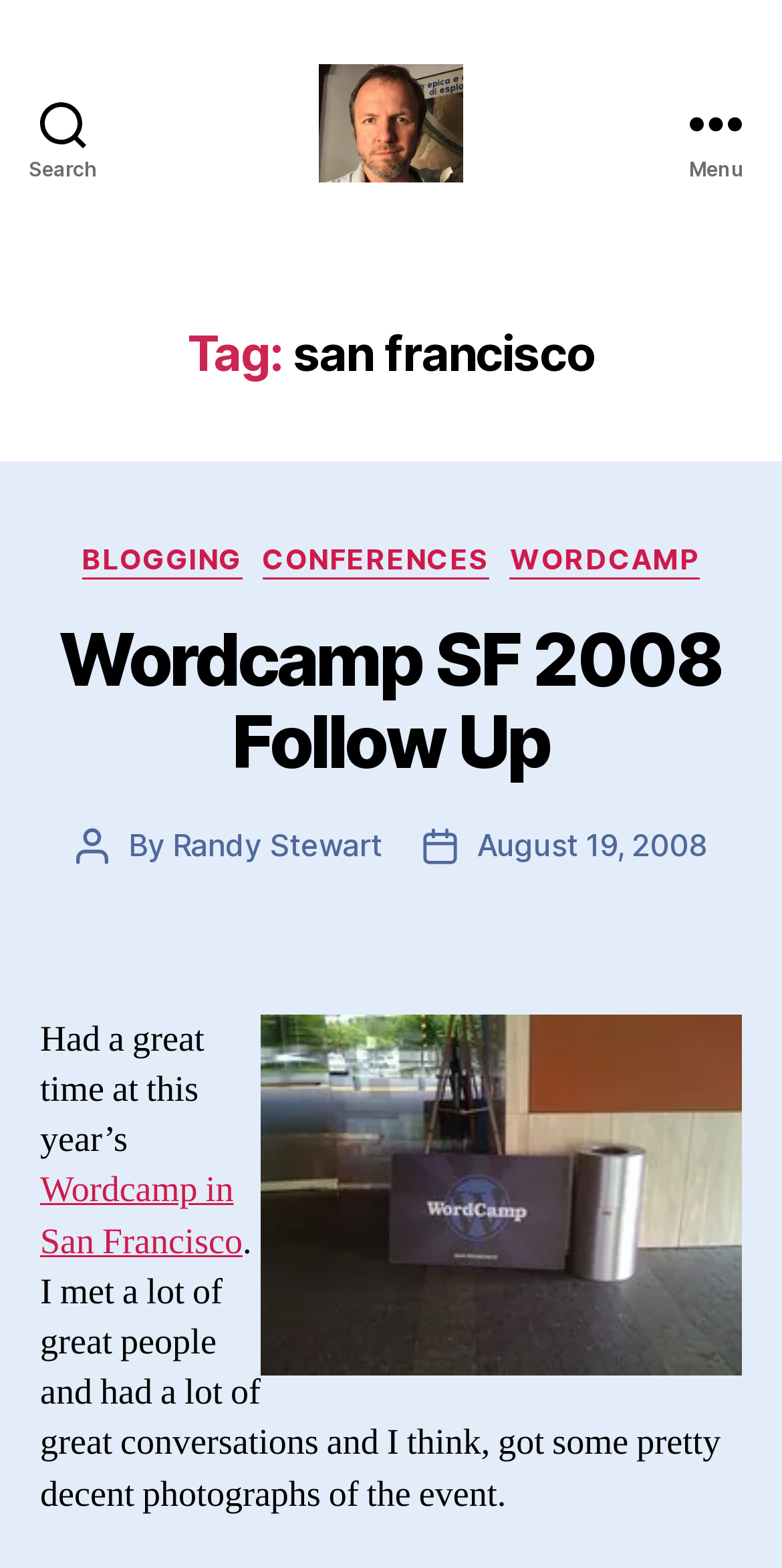Can you find and provide the title of the webpage?

Tag: san francisco